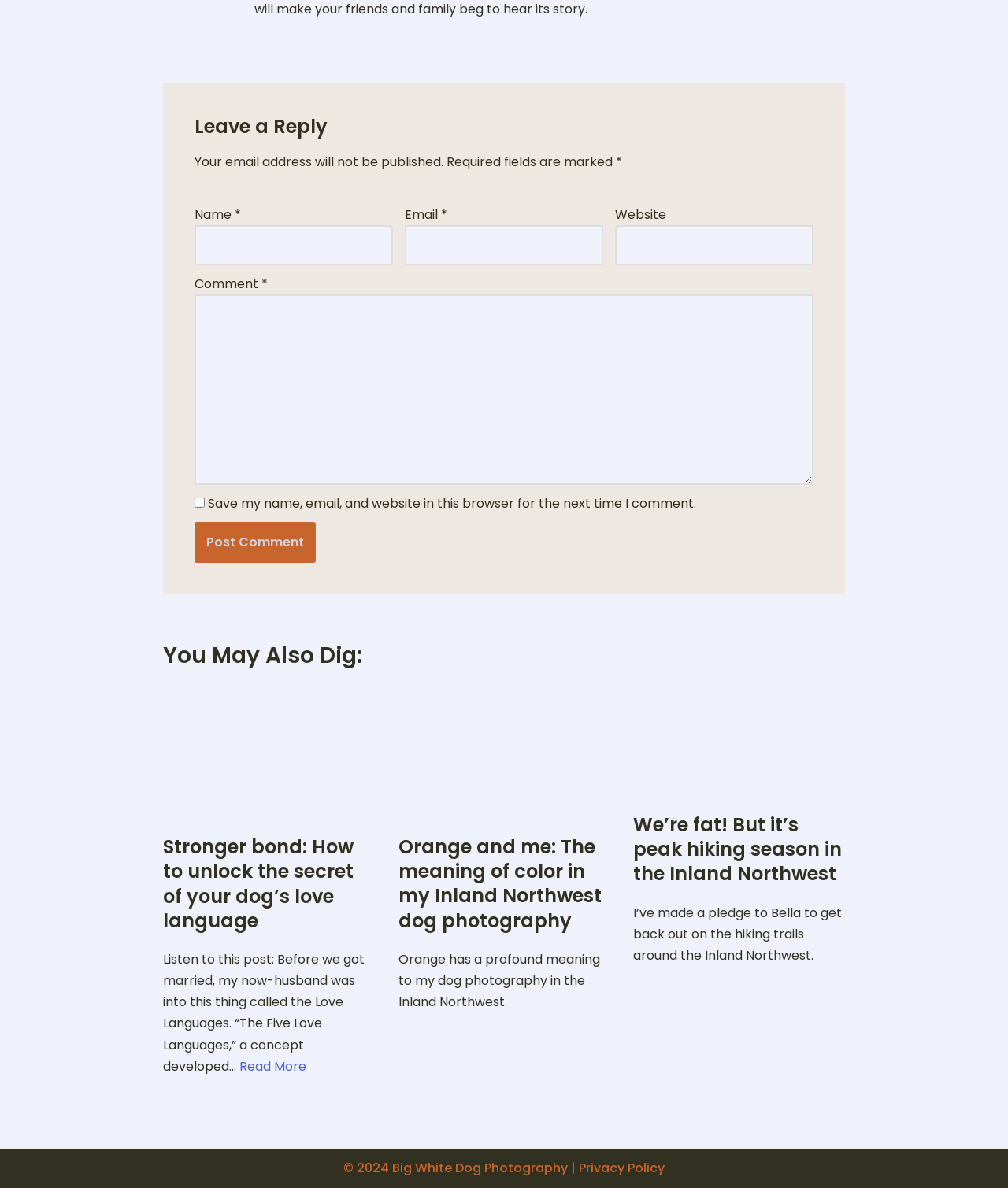Using the description "parent_node: Comment * name="fcd36309af"", predict the bounding box of the relevant HTML element.

[0.193, 0.248, 0.807, 0.408]